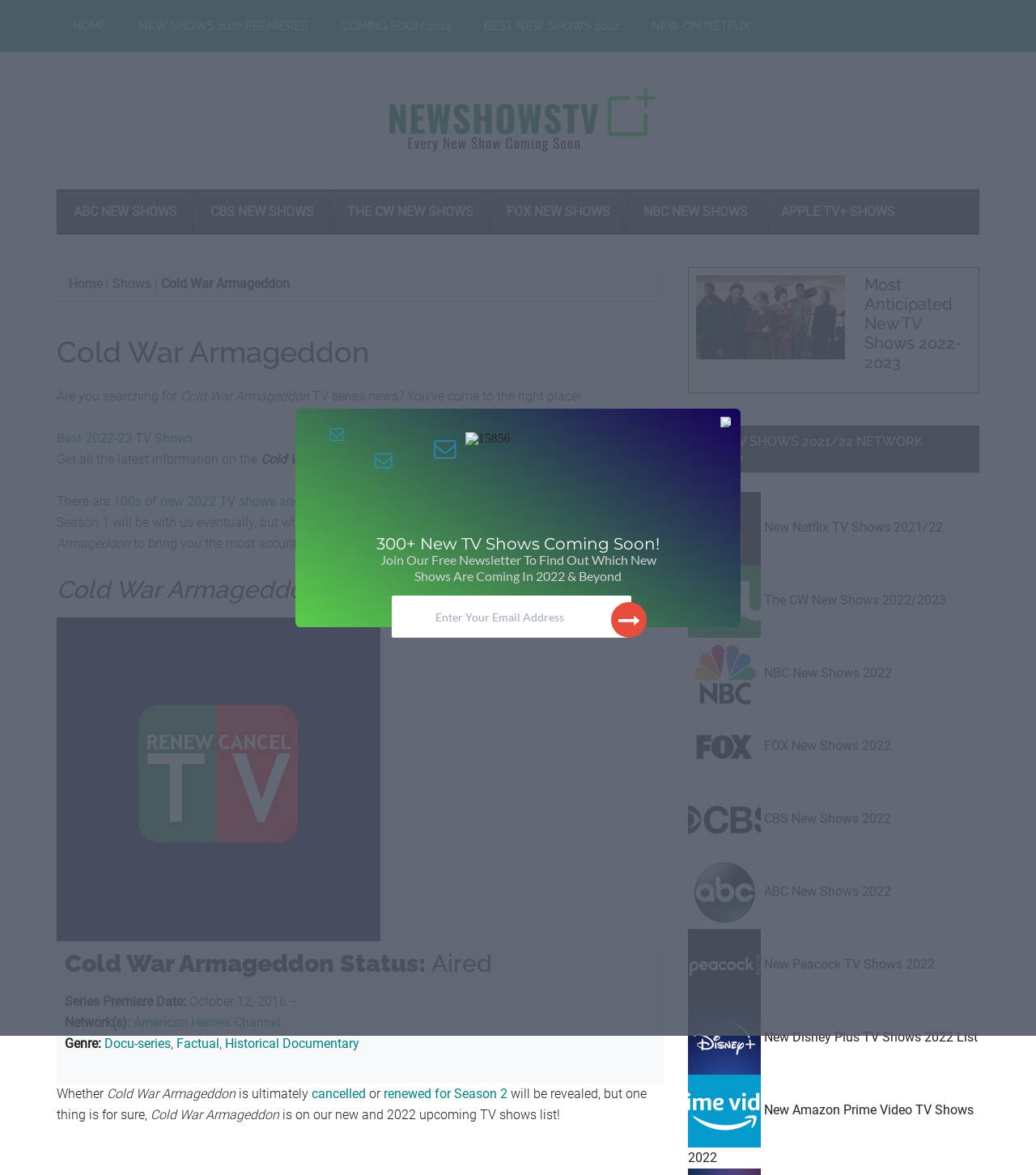What is the genre of the TV show?
Please provide a comprehensive answer to the question based on the webpage screenshot.

I found the answer by looking at the static text 'Genre:' and the links 'Docu-series', 'Factual', and 'Historical Documentary' that follow it.